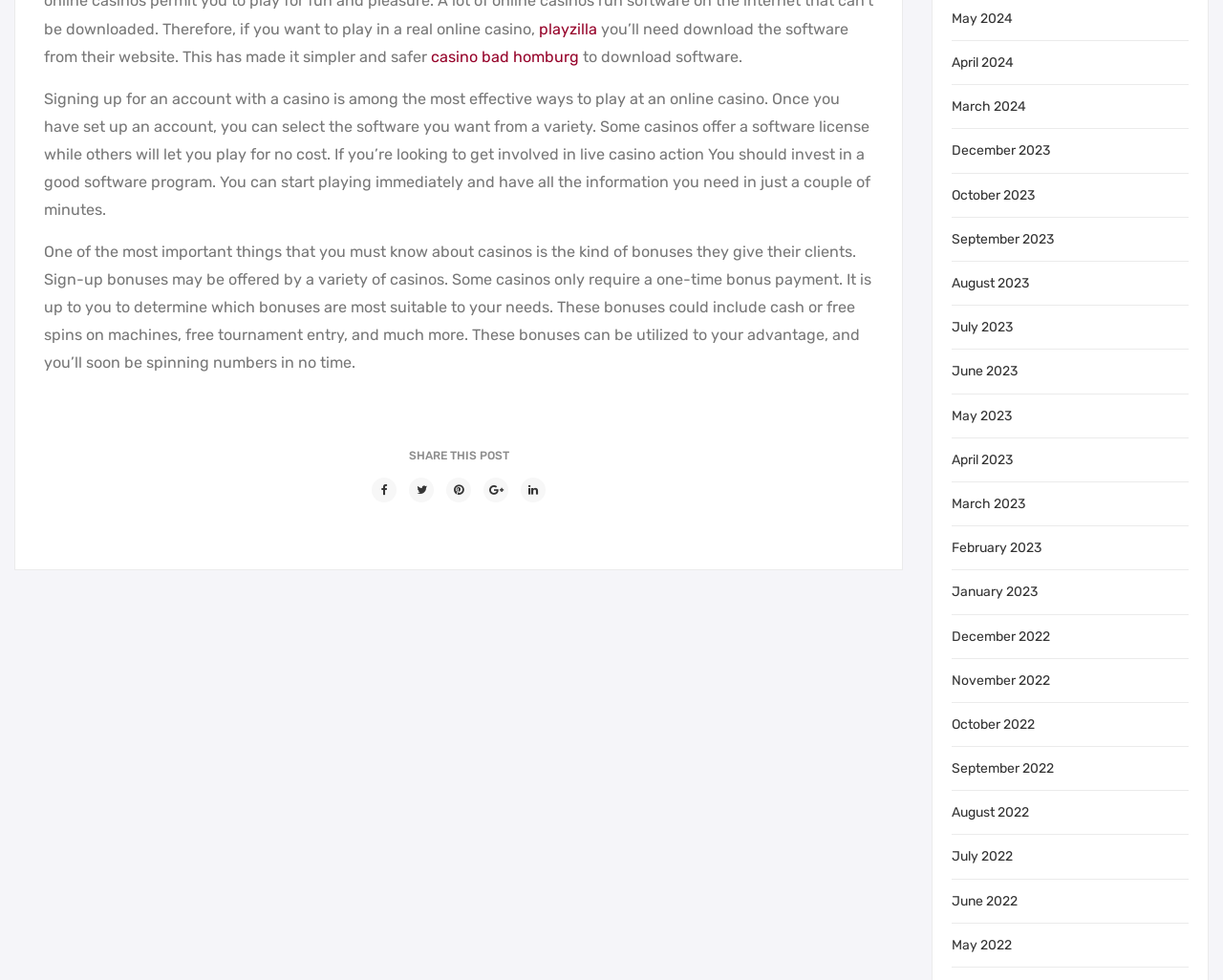Examine the image carefully and respond to the question with a detailed answer: 
What is the purpose of downloading software from a casino website?

According to the text, 'Signing up for an account with a casino is among the most effective ways to play at an online casino. Once you have set up an account, you can select the software you want from a variety.' This implies that downloading software from a casino website is necessary to play at an online casino.